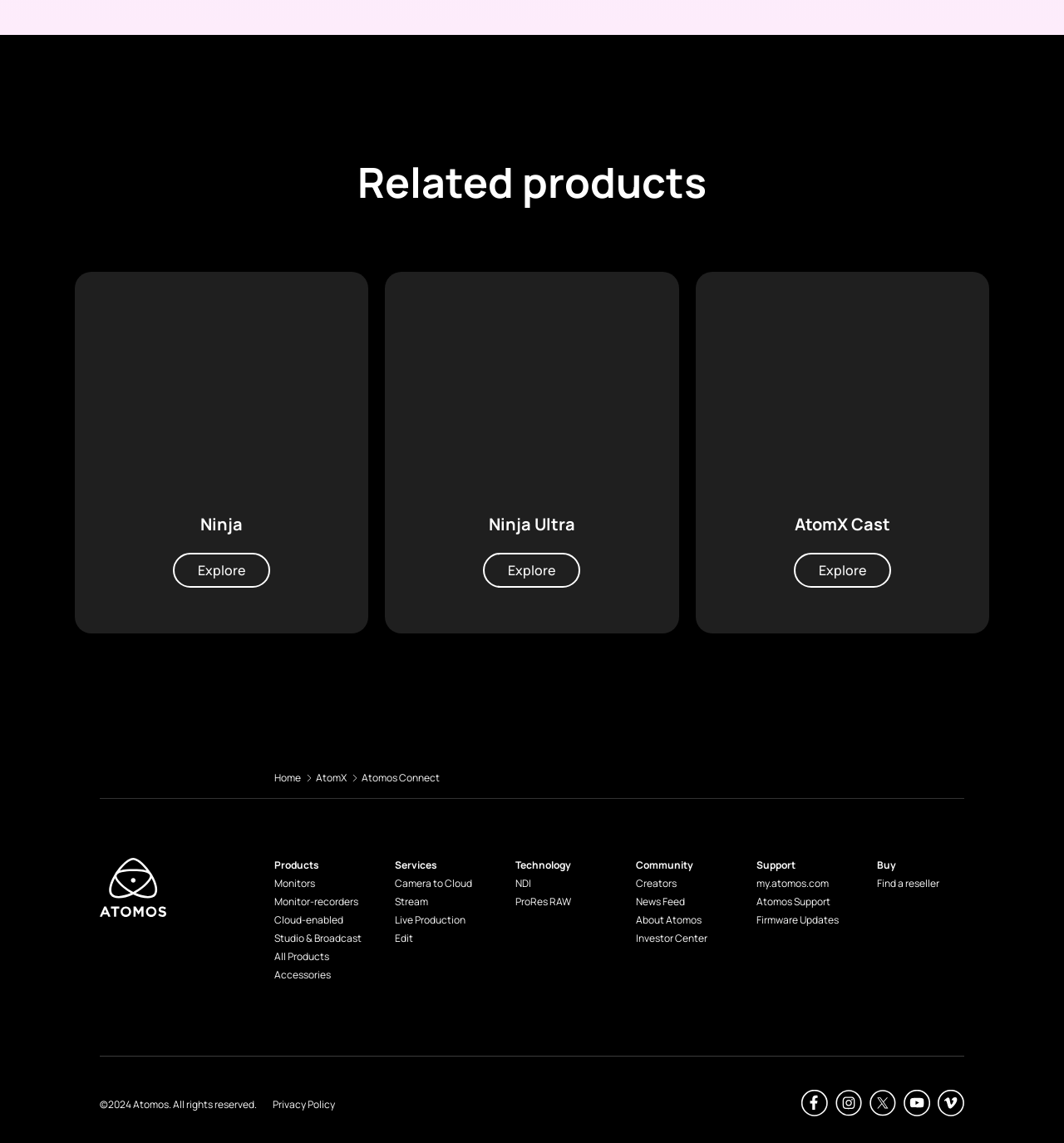What is the purpose of the 'Explore' links?
Answer with a single word or short phrase according to what you see in the image.

To explore products